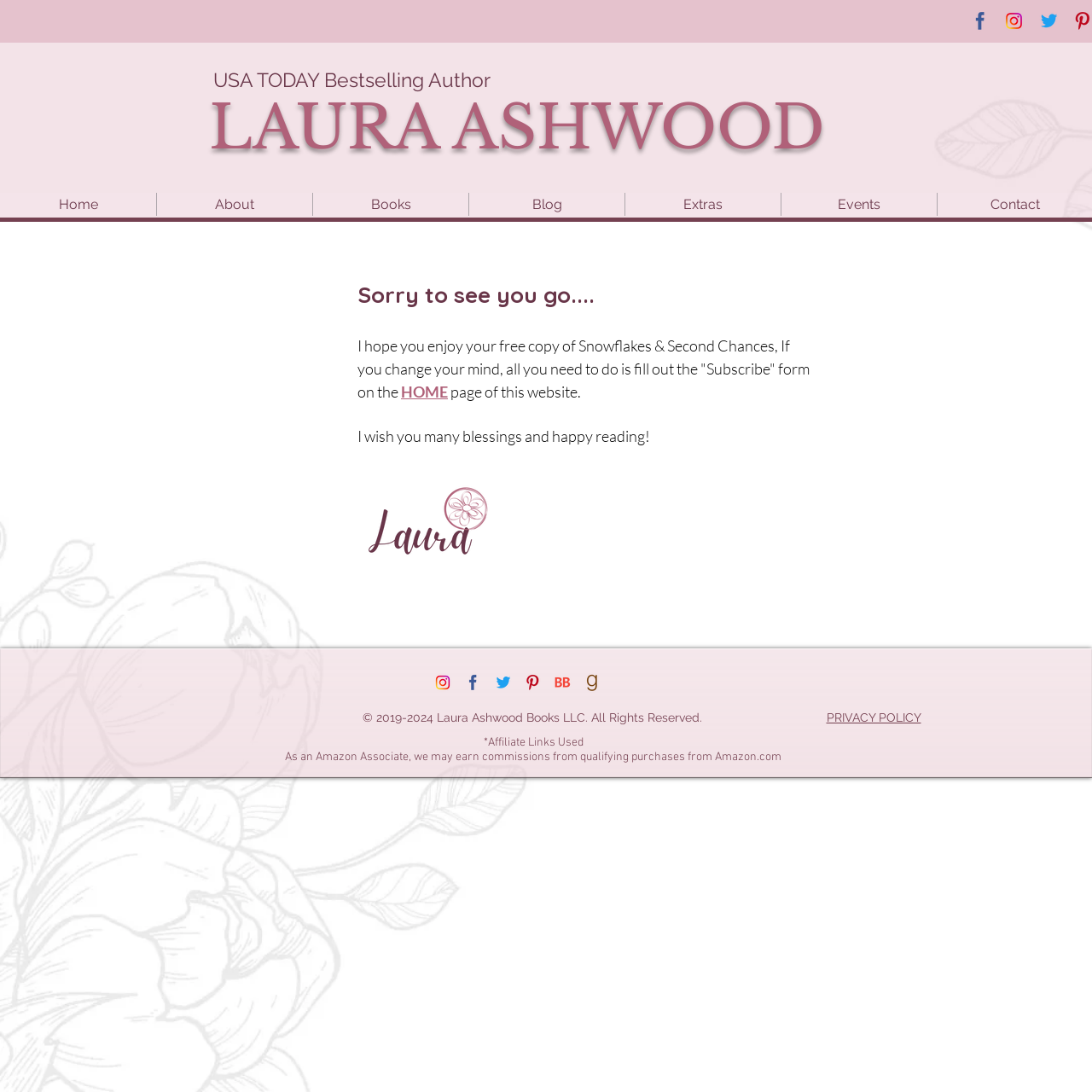Identify the bounding box for the given UI element using the description provided. Coordinates should be in the format (top-left x, top-left y, bottom-right x, bottom-right y) and must be between 0 and 1. Here is the description: Contact

[0.858, 0.177, 1.0, 0.198]